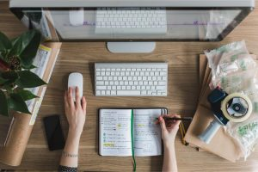What is displayed on the computer monitor?
Examine the image closely and answer the question with as much detail as possible.

The image shows a sleek computer monitor displaying what appears to be a digital document or design, indicating an engaged work session, which suggests that the person is working on a project that involves digital tools.